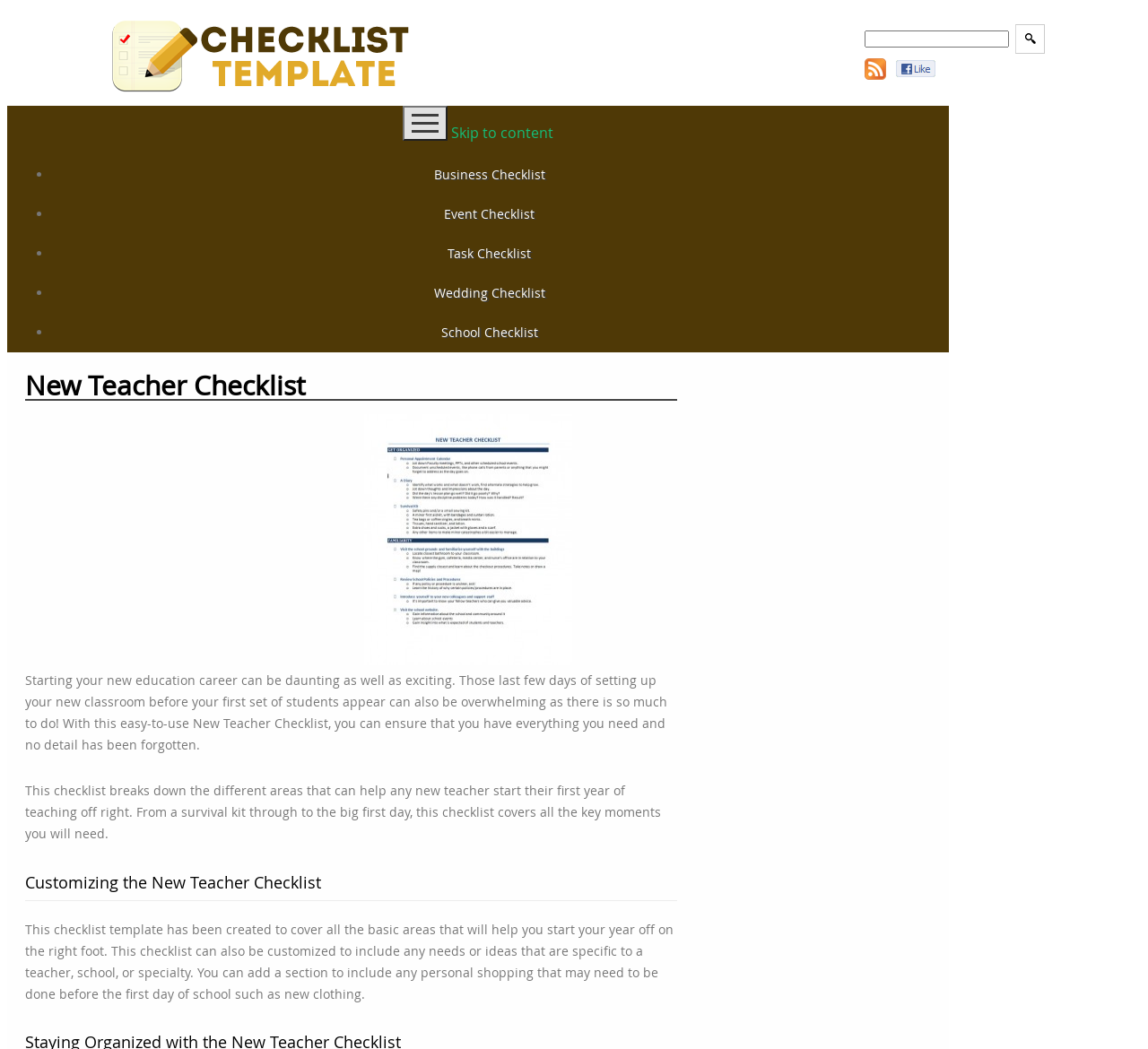Locate the UI element described by parent_node: Skip to content in the provided webpage screenshot. Return the bounding box coordinates in the format (top-left x, top-left y, bottom-right x, bottom-right y), ensuring all values are between 0 and 1.

[0.351, 0.101, 0.39, 0.134]